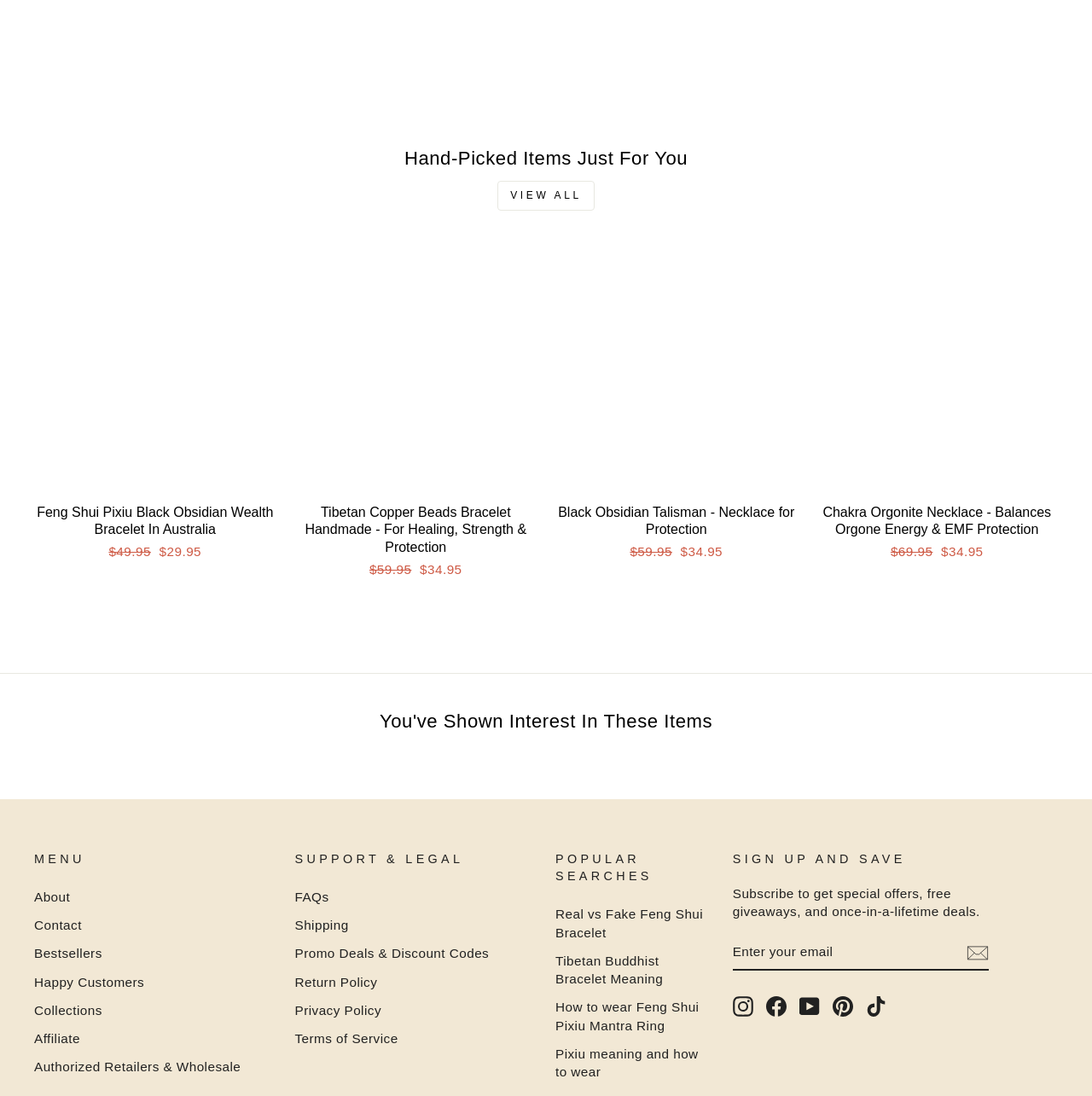Identify the bounding box coordinates of the clickable region necessary to fulfill the following instruction: "Subscribe to get special offers". The bounding box coordinates should be four float numbers between 0 and 1, i.e., [left, top, right, bottom].

[0.885, 0.859, 0.905, 0.879]